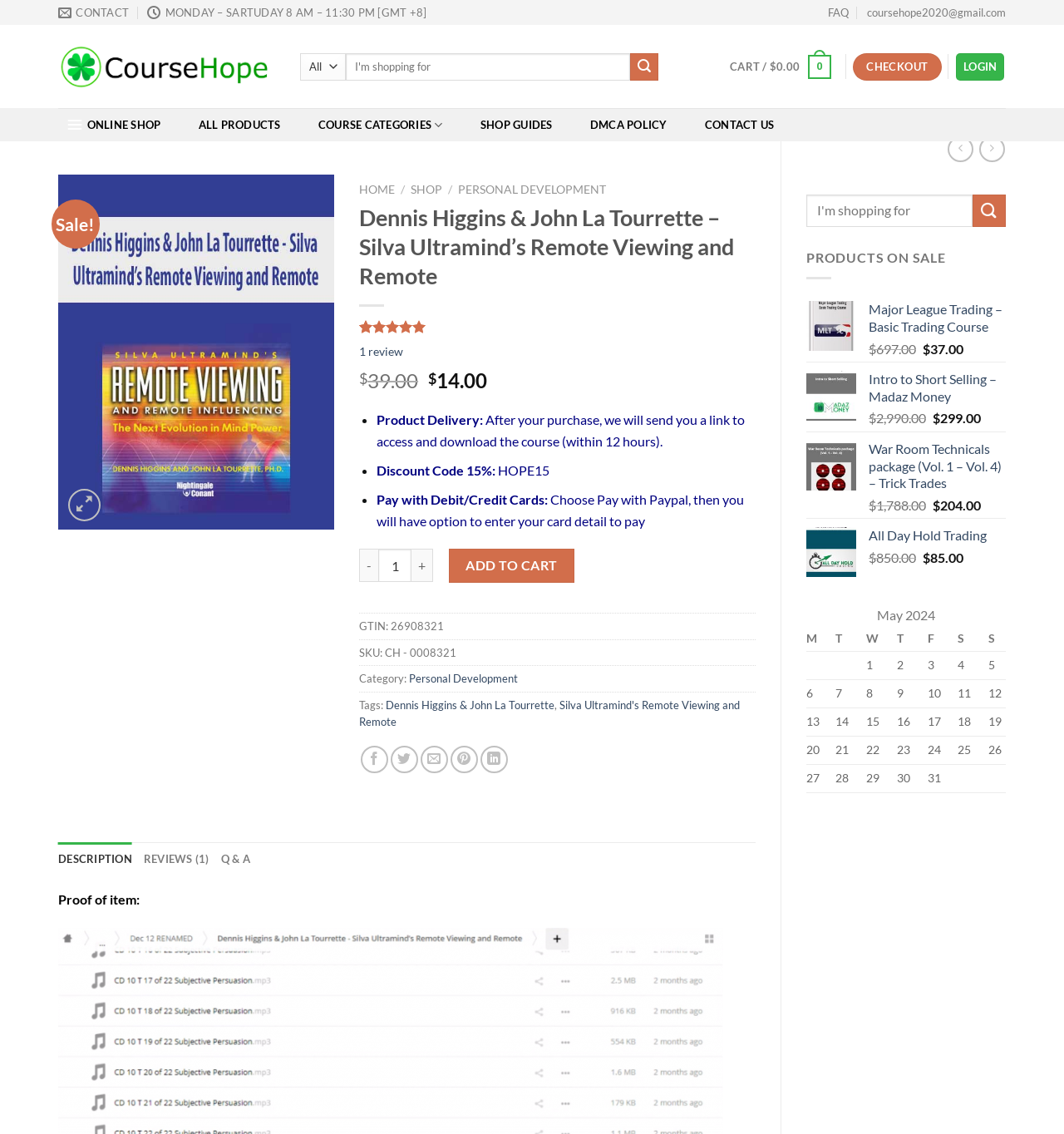Provide the bounding box coordinates of the HTML element described by the text: "Q & A".

[0.208, 0.742, 0.235, 0.772]